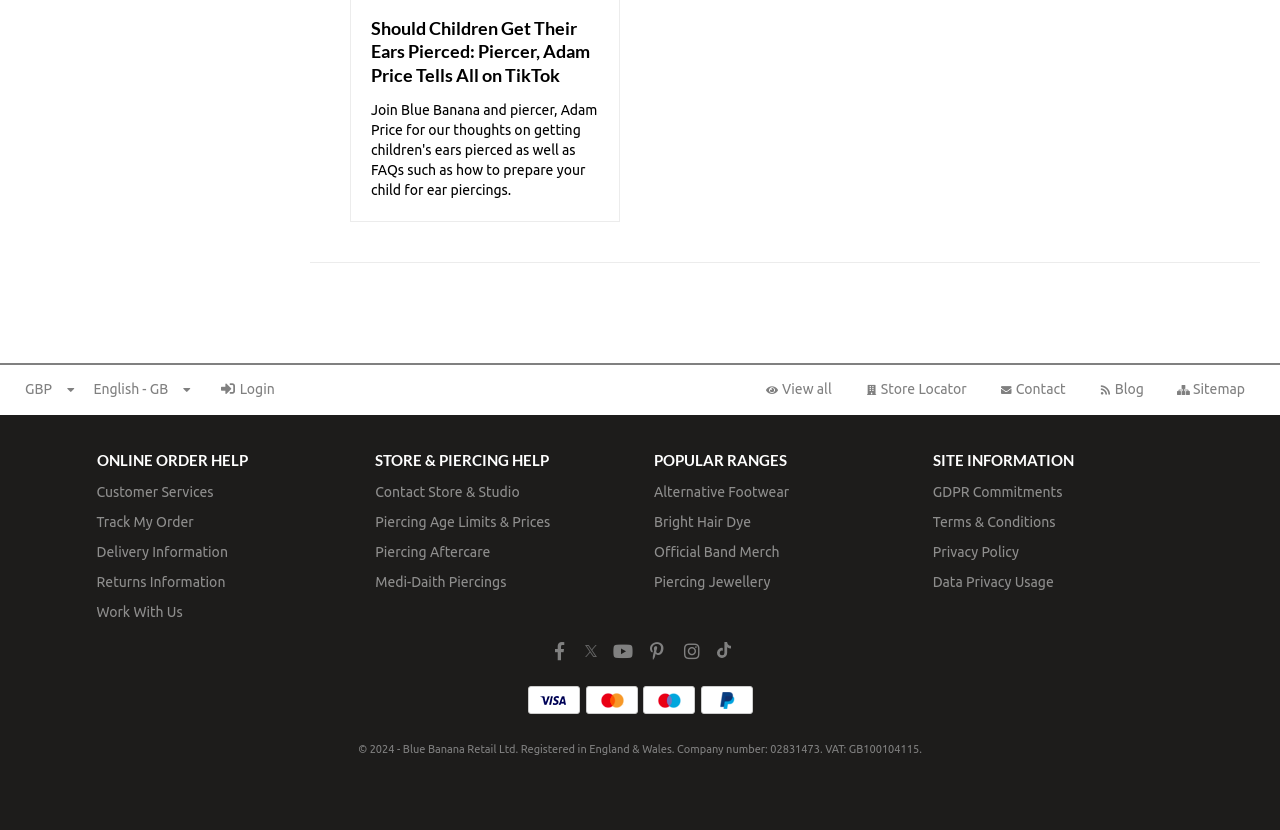Please analyze the image and provide a thorough answer to the question:
How many main categories are there in the help section?

I counted the number of main categories in the help section by looking at the middle of the webpage, where I found headings for 'ONLINE ORDER HELP', 'STORE & PIERCING HELP', 'POPULAR RANGES', and 'SITE INFORMATION'.